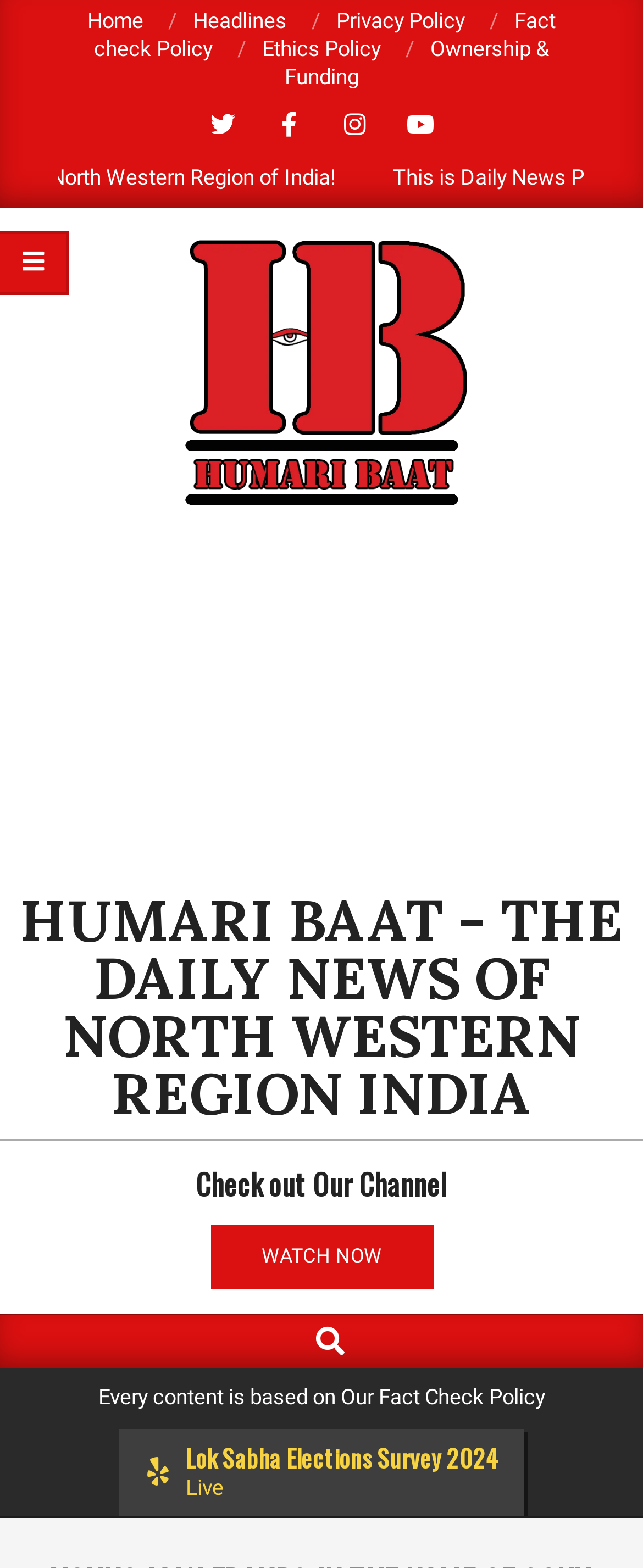What is the policy mentioned at the bottom of the webpage?
Your answer should be a single word or phrase derived from the screenshot.

Fact Check Policy